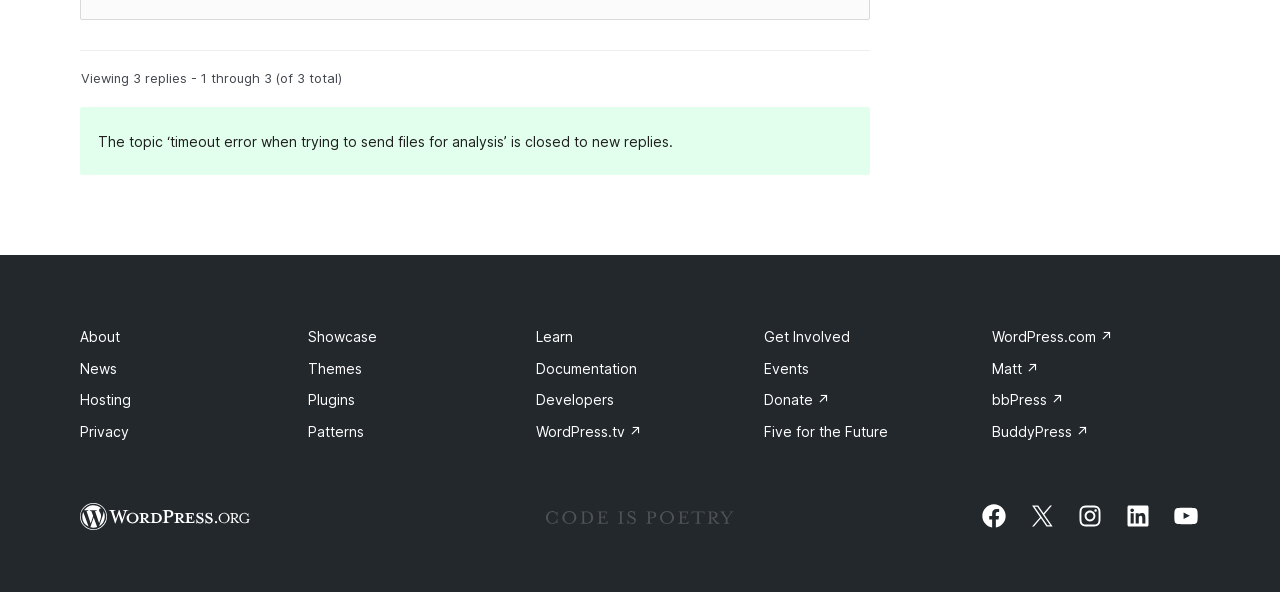What is the topic of this discussion?
From the details in the image, provide a complete and detailed answer to the question.

I inferred this answer by reading the static text 'The topic ‘timeout error when trying to send files for analysis’ is closed to new replies.' which suggests that the topic of discussion is related to a timeout error when sending files for analysis.